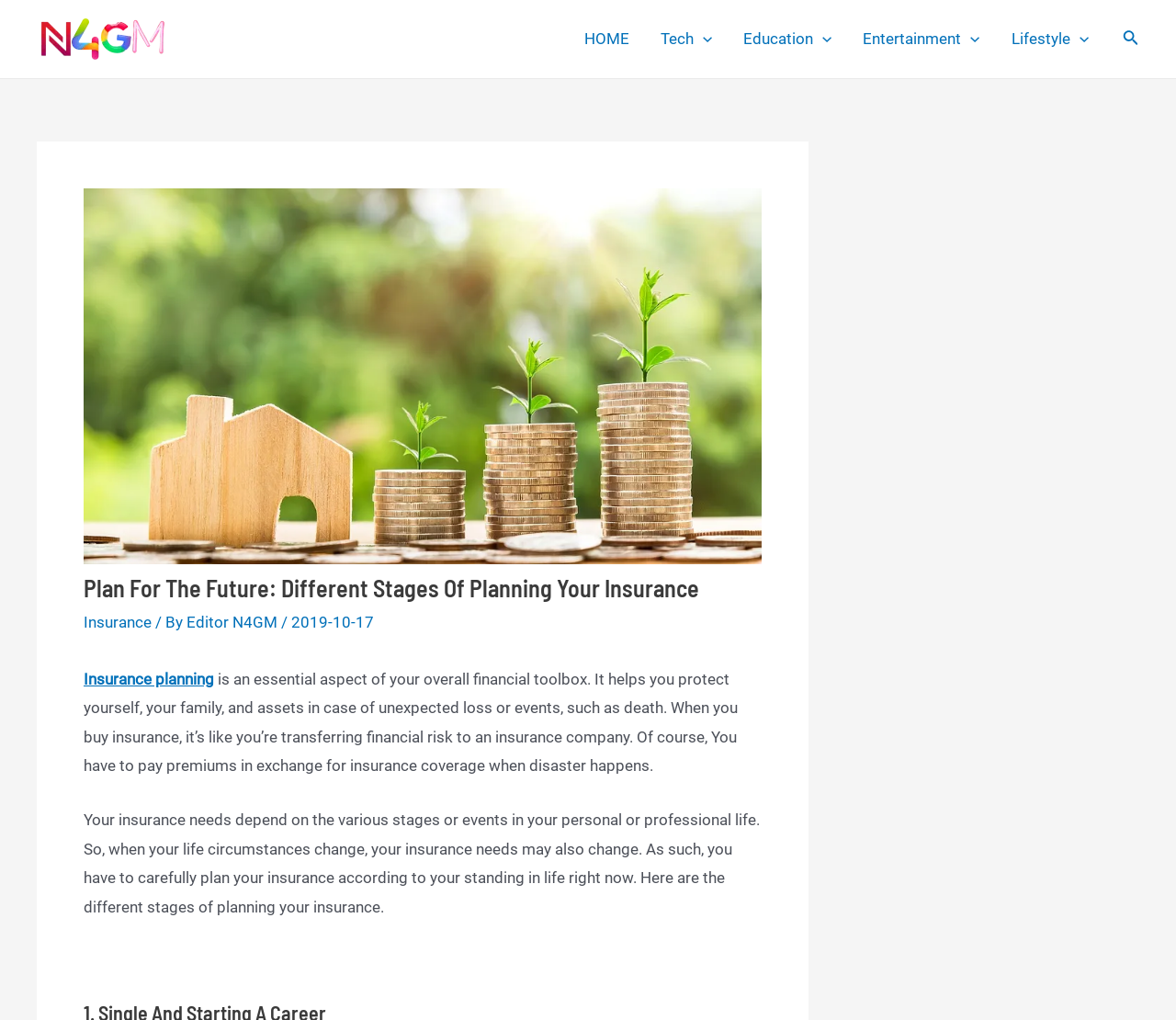What is the date of the article?
Craft a detailed and extensive response to the question.

The date of the article is mentioned as '2019-10-17', which is displayed below the heading 'Plan For The Future: Different Stages Of Planning Your Insurance'.